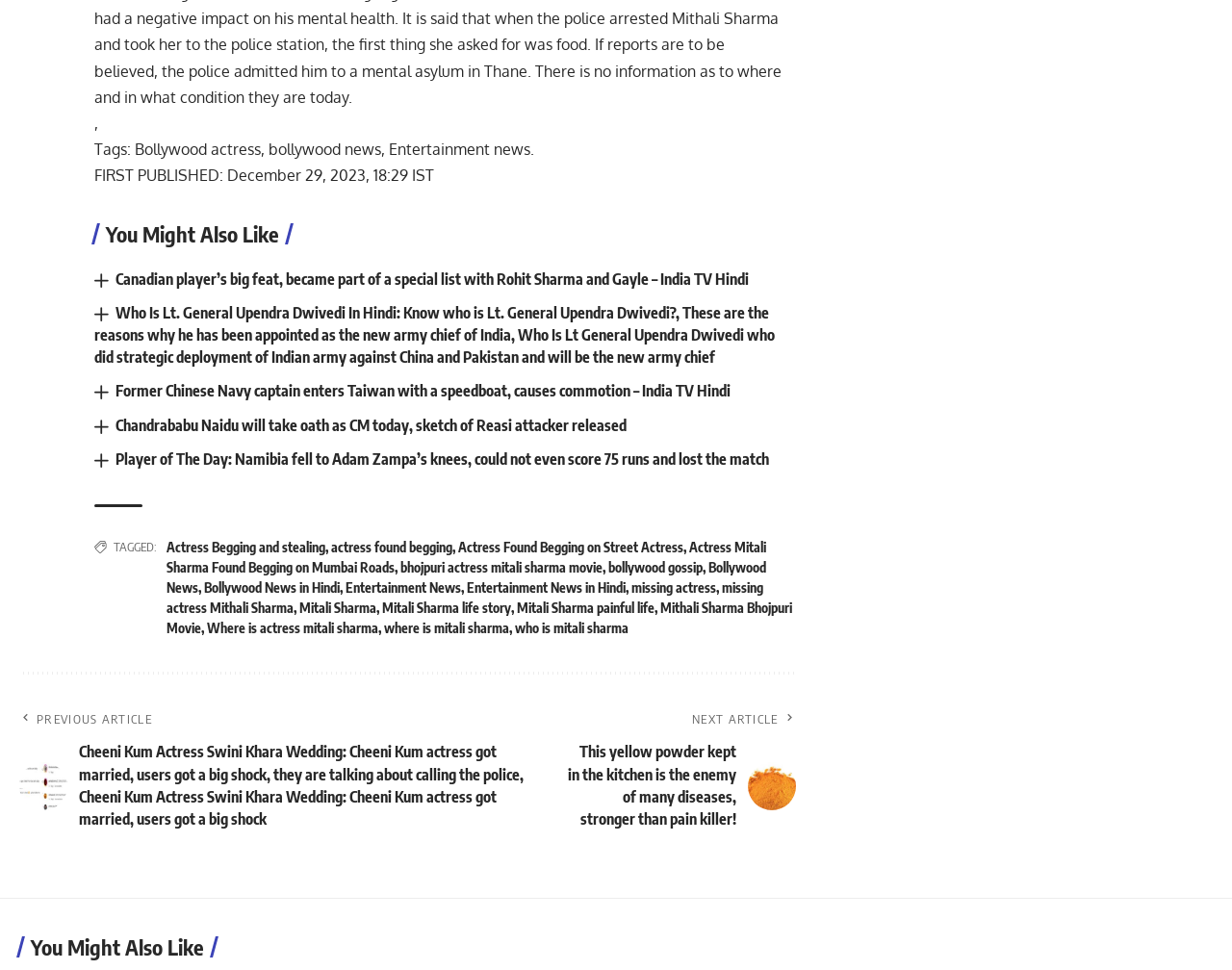Locate the bounding box coordinates of the element's region that should be clicked to carry out the following instruction: "Click on 'Actress Begging and stealing'". The coordinates need to be four float numbers between 0 and 1, i.e., [left, top, right, bottom].

[0.135, 0.556, 0.264, 0.573]